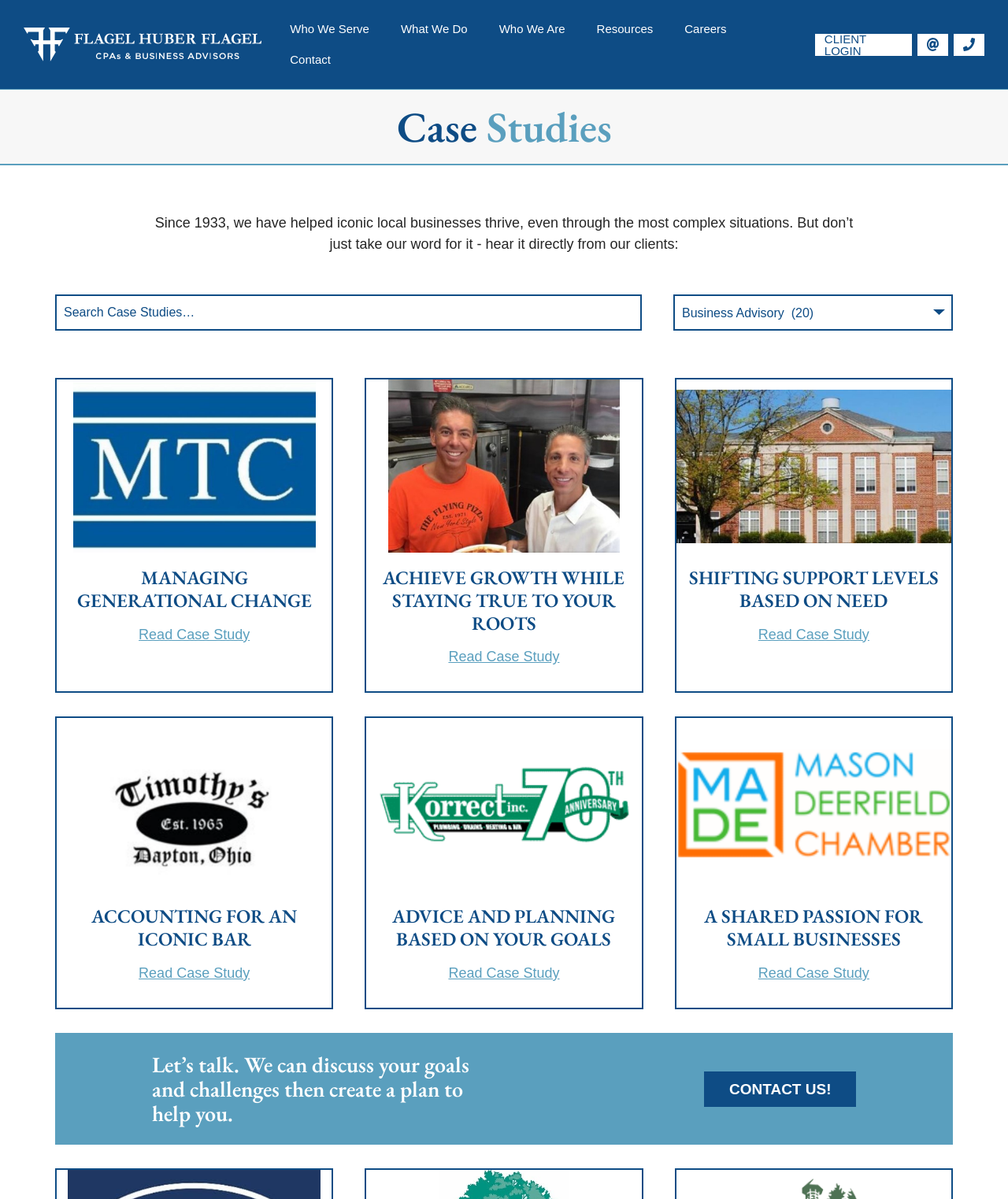Determine the bounding box coordinates of the element's region needed to click to follow the instruction: "Contact us". Provide these coordinates as four float numbers between 0 and 1, formatted as [left, top, right, bottom].

[0.698, 0.893, 0.85, 0.923]